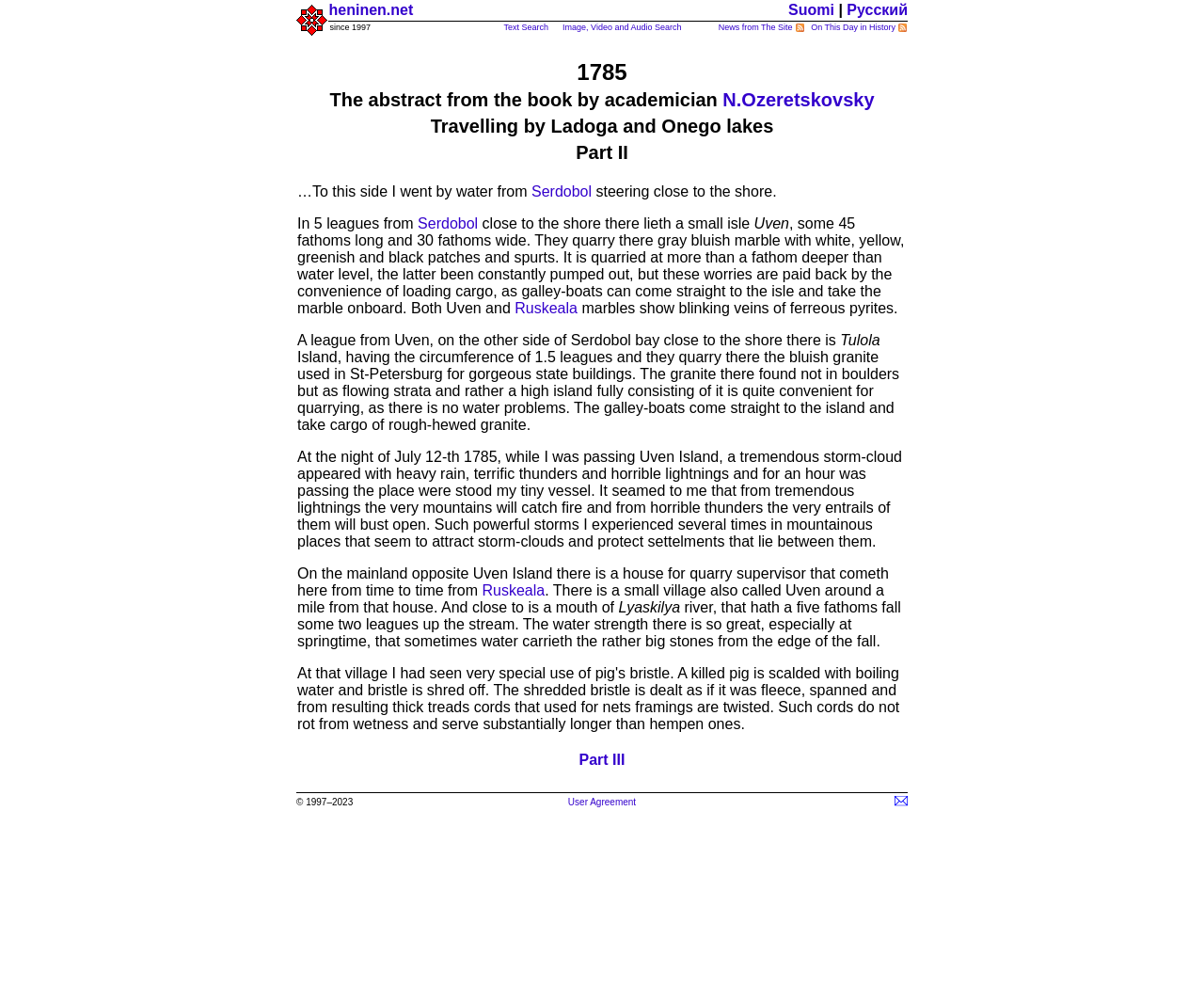Show the bounding box coordinates for the HTML element as described: "News from The Site".

[0.597, 0.023, 0.668, 0.032]